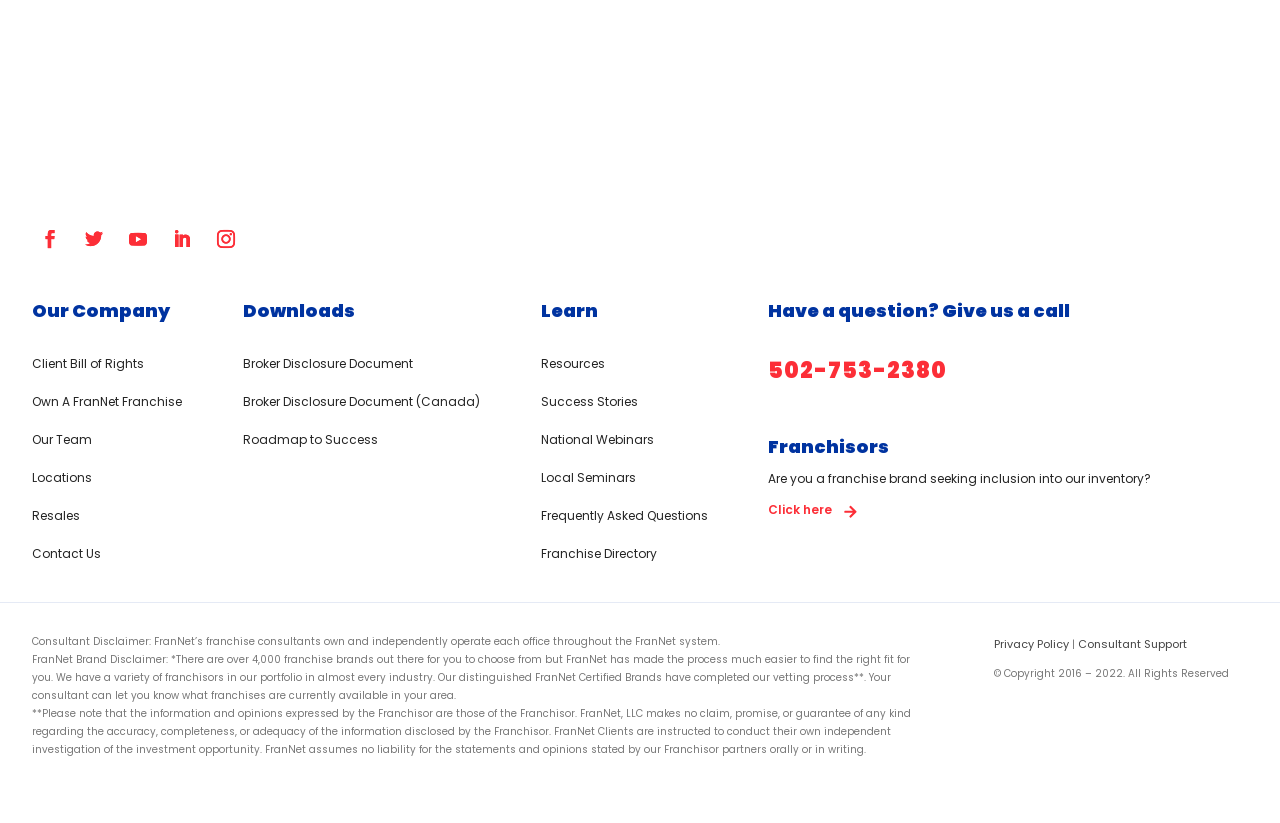Please determine the bounding box coordinates for the UI element described as: "name="your-tel" placeholder="Phone# Example: 123-456-7890"".

None